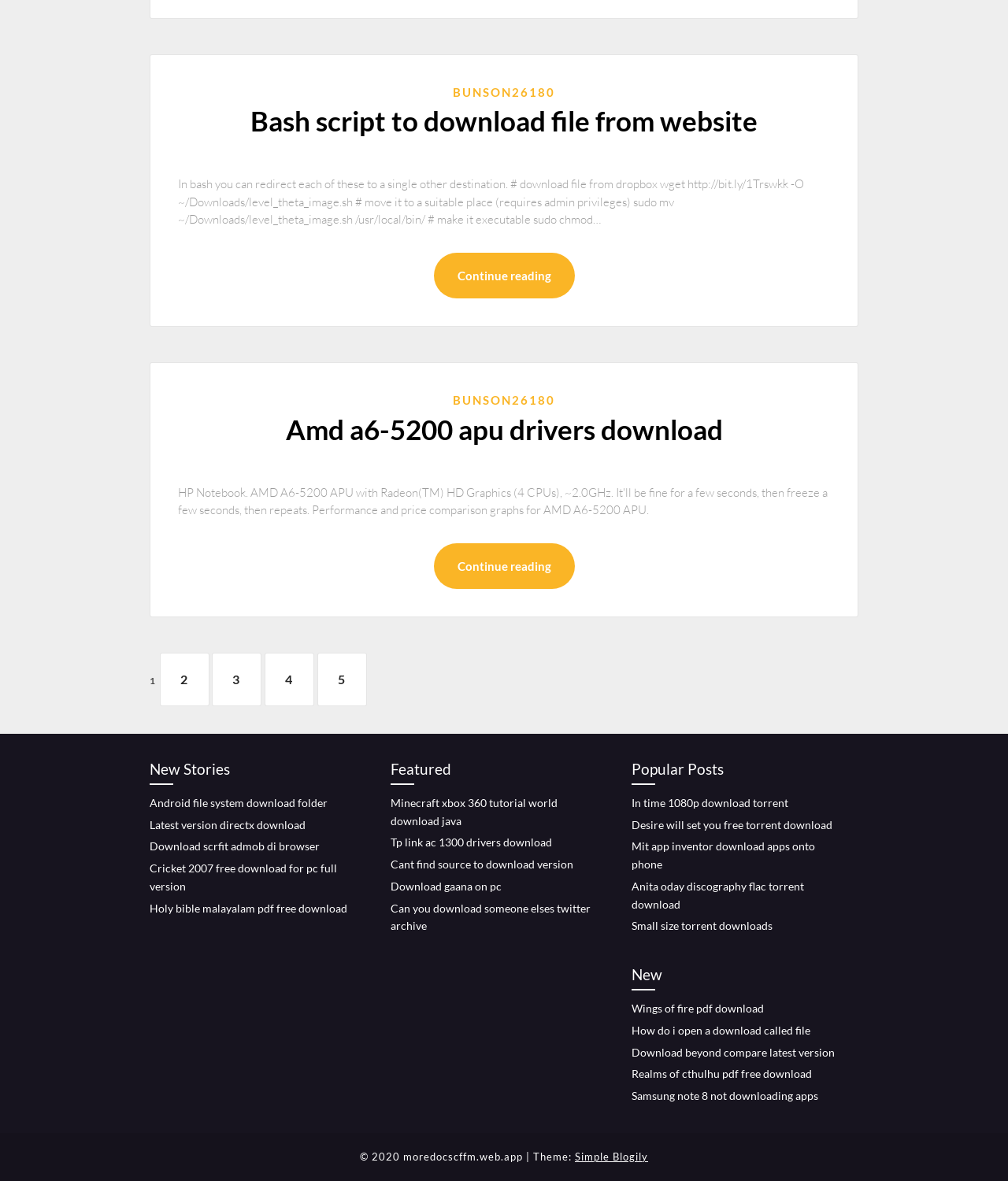Pinpoint the bounding box coordinates of the element to be clicked to execute the instruction: "Visit the FOREIGN POLICY section".

None